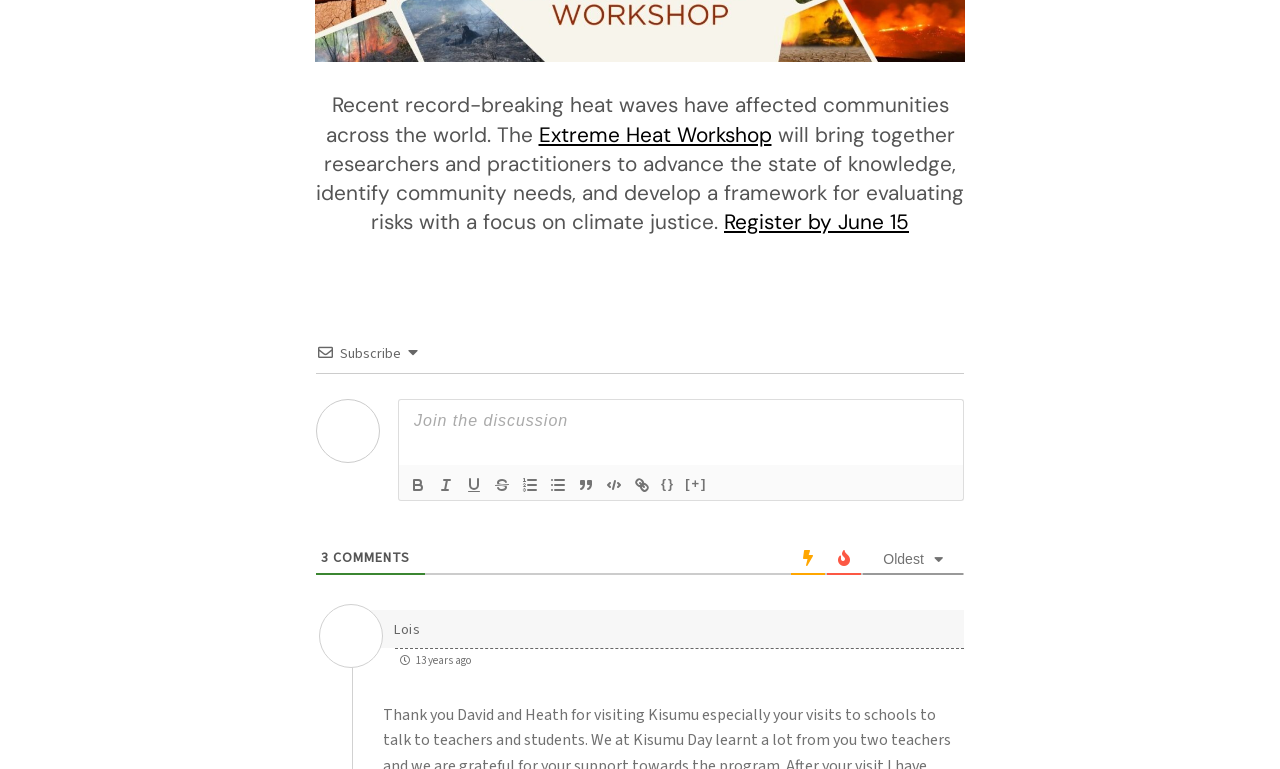Provide the bounding box coordinates of the HTML element this sentence describes: "parent_node: {} title="Code Block"".

[0.469, 0.614, 0.491, 0.646]